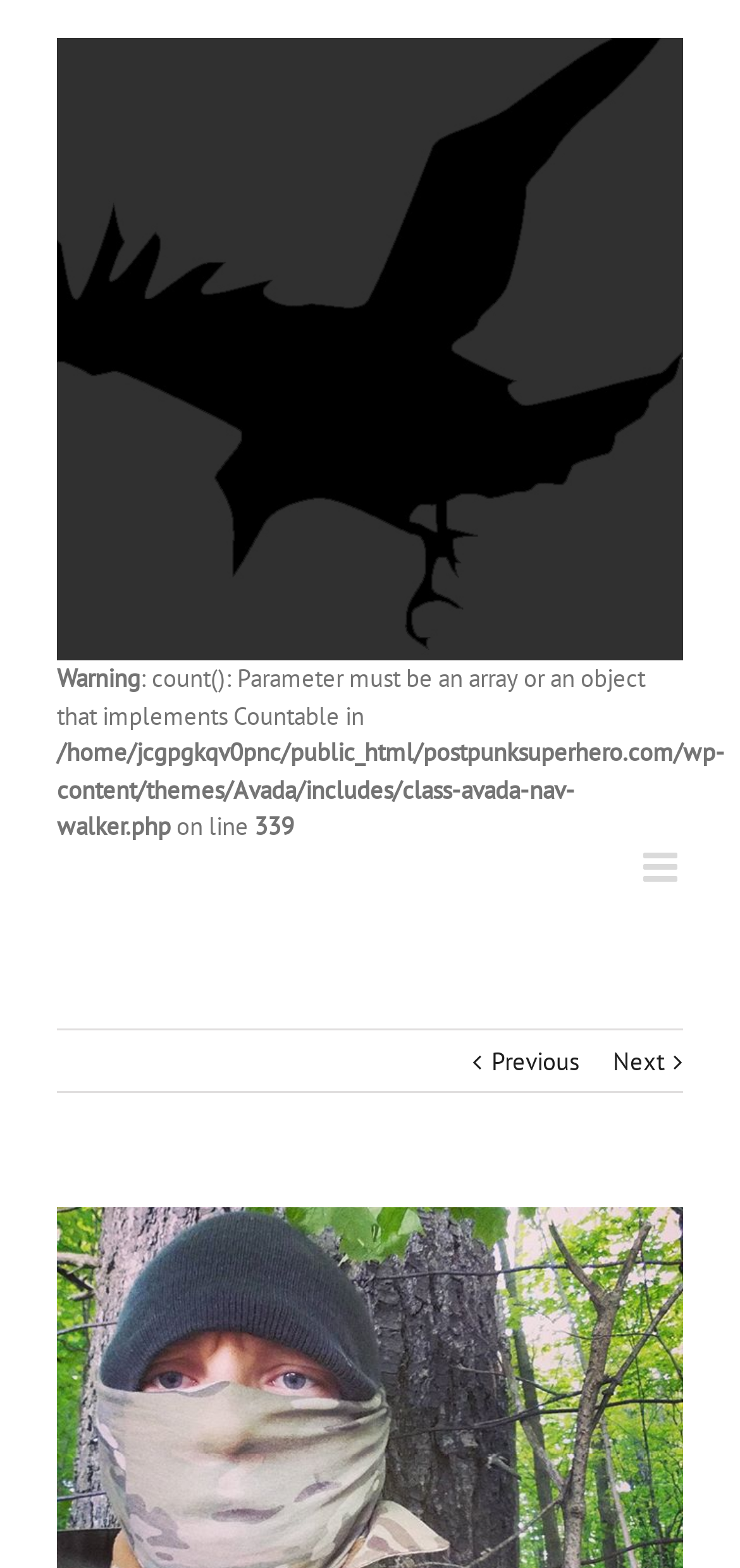Provide a thorough description of this webpage.

The webpage appears to be a blog post titled "Lessons learned (so far) from a first timer in the turkey woods." At the top left of the page, there is a logo image of "Adventures of a Postpunk Superhero" with a link to the same. Below the logo, there are three lines of warning text, indicating an error message related to a PHP file.

On the top right side of the page, there is a navigation menu with links to toggle the mobile menu, as well as previous and next page links. The previous page link has an arrow icon pointing left, and the next page link has an arrow icon pointing right.

Further down the page, there is an image with a link to view a larger version of the image. The image is positioned near the top center of the page.